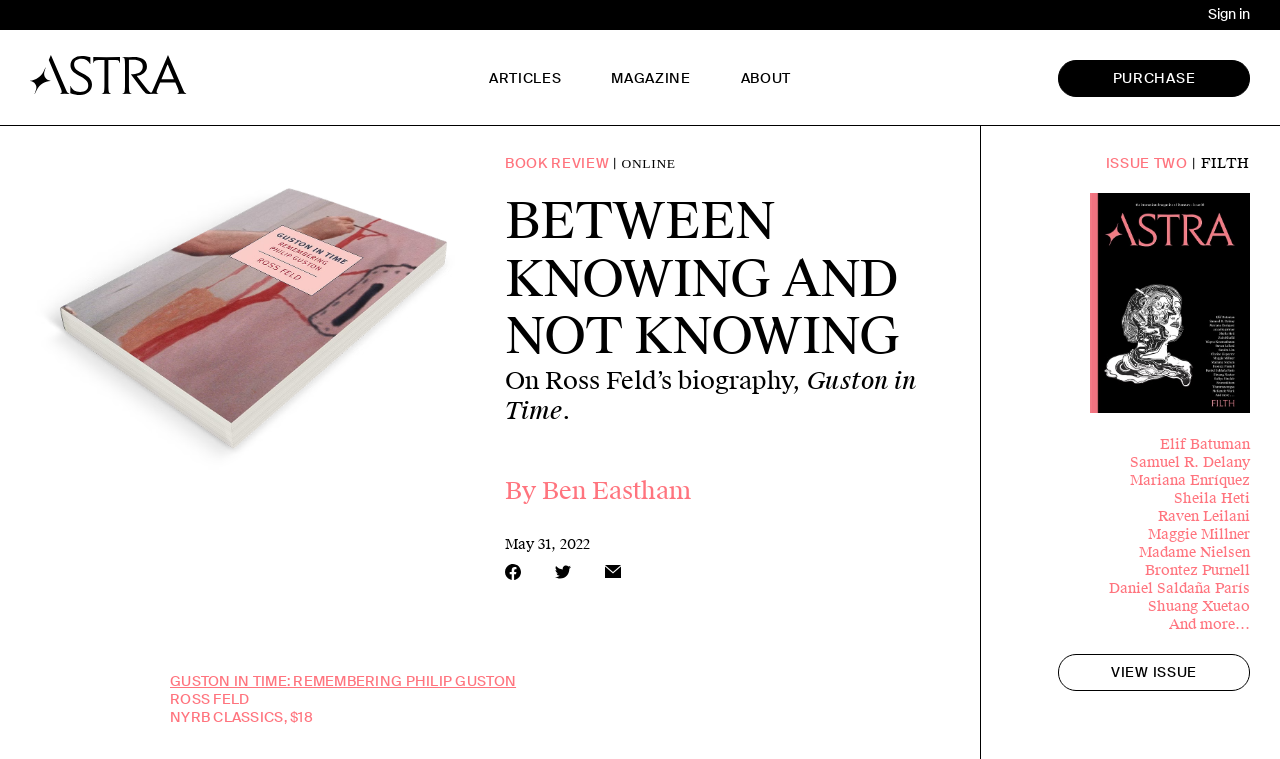Specify the bounding box coordinates (top-left x, top-left y, bottom-right x, bottom-right y) of the UI element in the screenshot that matches this description: Magazine

[0.478, 0.092, 0.54, 0.116]